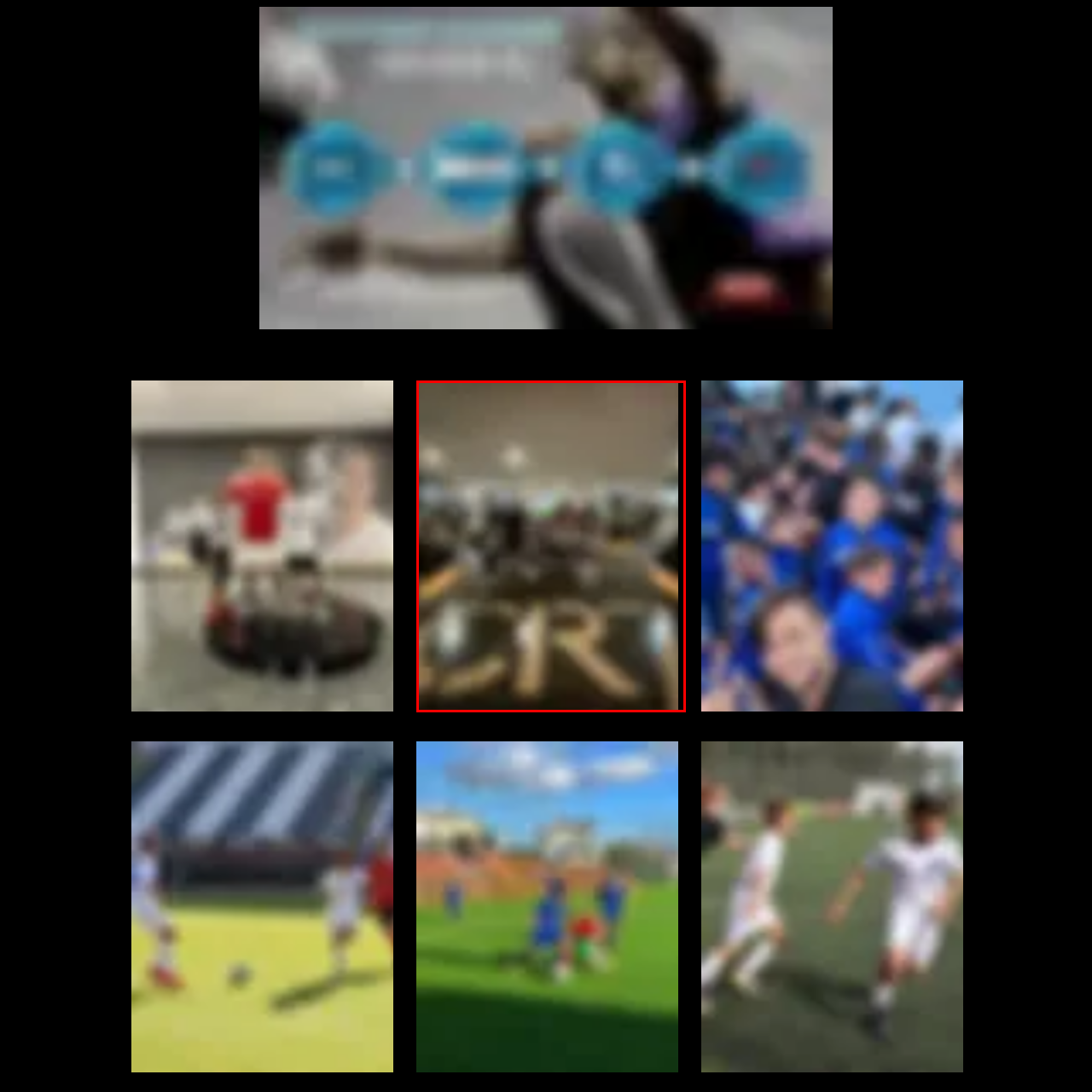Direct your attention to the segment of the image enclosed by the red boundary and answer the ensuing question in detail: What is the atmosphere of the setting?

The well-lit environment and the blurred scene of people engaged in various activities in the background create an energetic and vibrant atmosphere, indicating a lively and active setting.